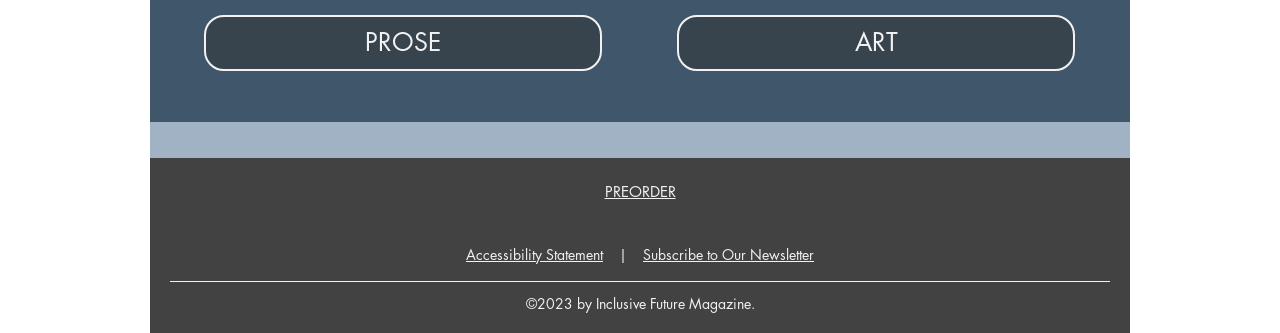Locate the bounding box coordinates of the clickable region to complete the following instruction: "visit ART."

[0.529, 0.044, 0.84, 0.212]